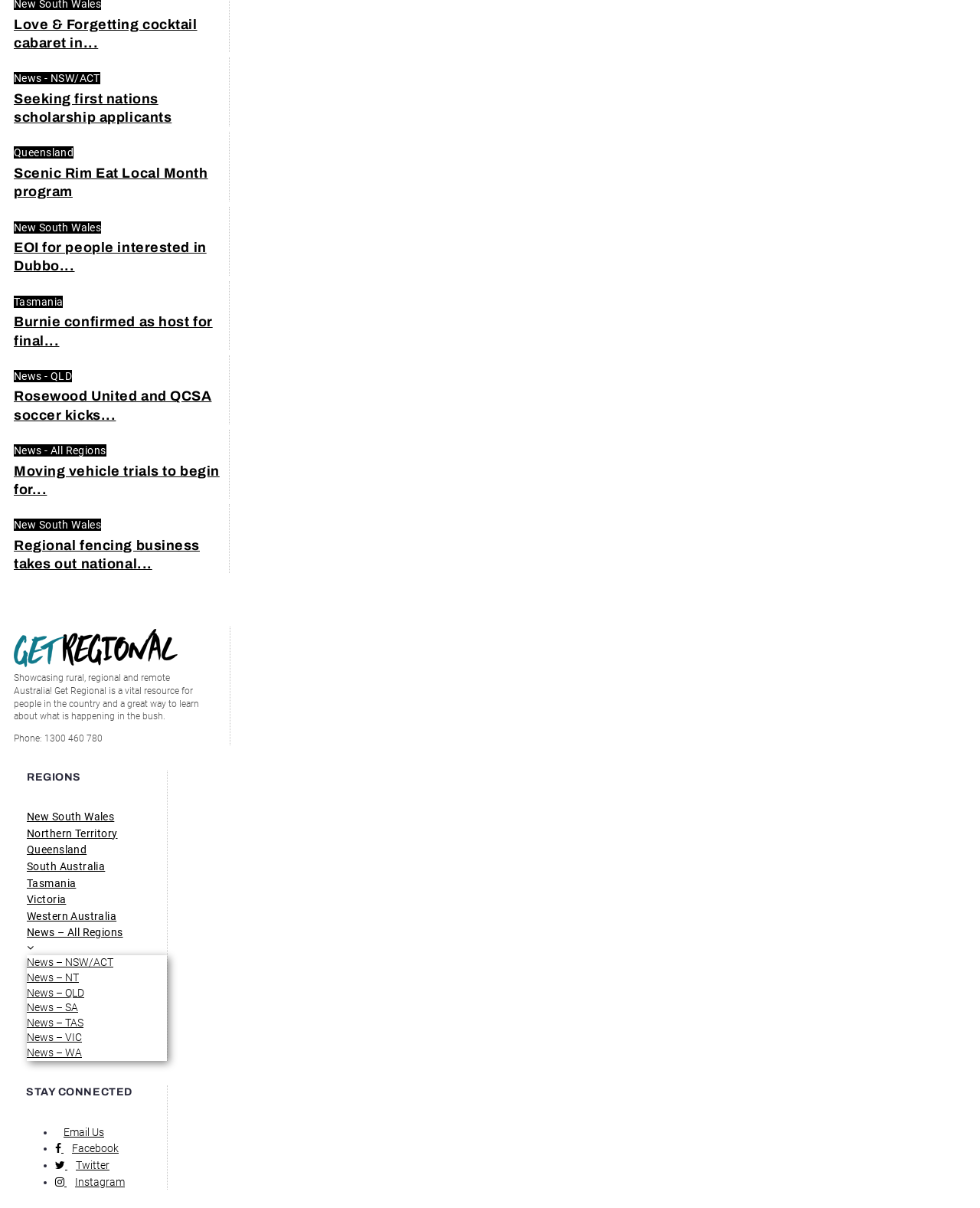Identify the bounding box coordinates for the element you need to click to achieve the following task: "Read 'Showcasing rural, regional and remote Australia! Get Regional is a vital resource for people in the country and a great way to learn about what is happening in the bush.' text". The coordinates must be four float values ranging from 0 to 1, formatted as [left, top, right, bottom].

[0.014, 0.557, 0.203, 0.598]